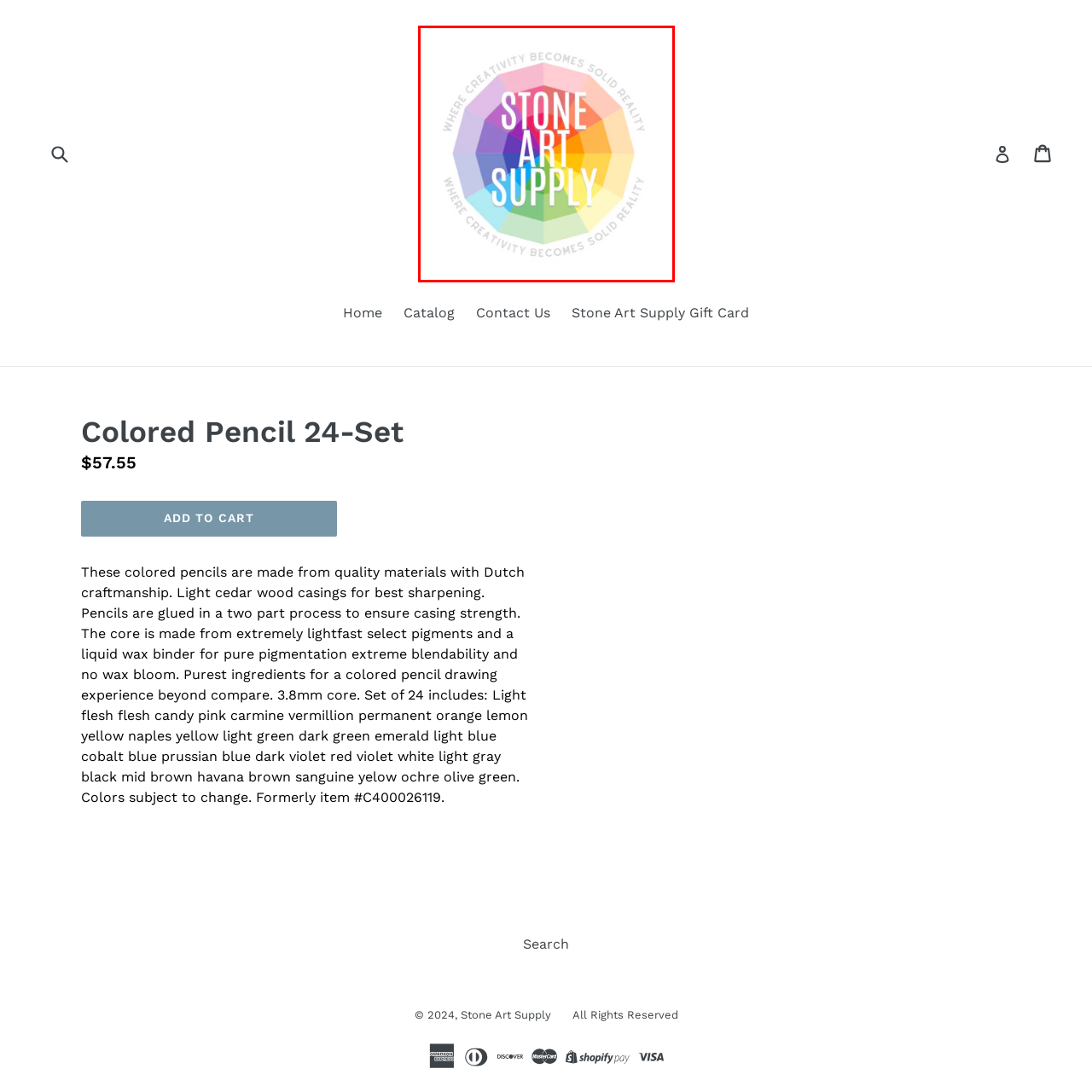Look at the area within the red bounding box, provide a one-word or phrase response to the following question: What is the color of the typography?

White